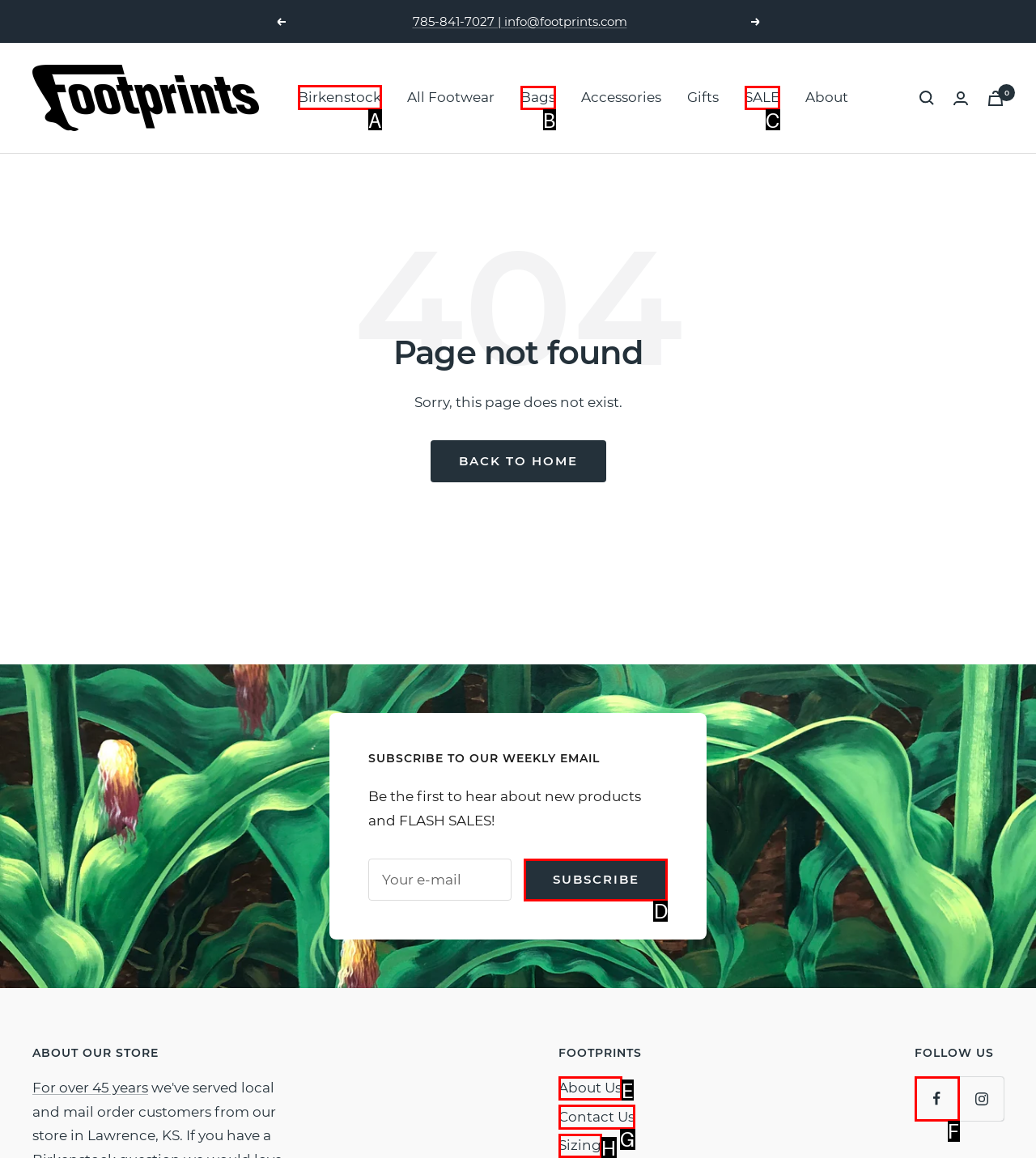Tell me the letter of the correct UI element to click for this instruction: Click the Birkenstock link. Answer with the letter only.

A